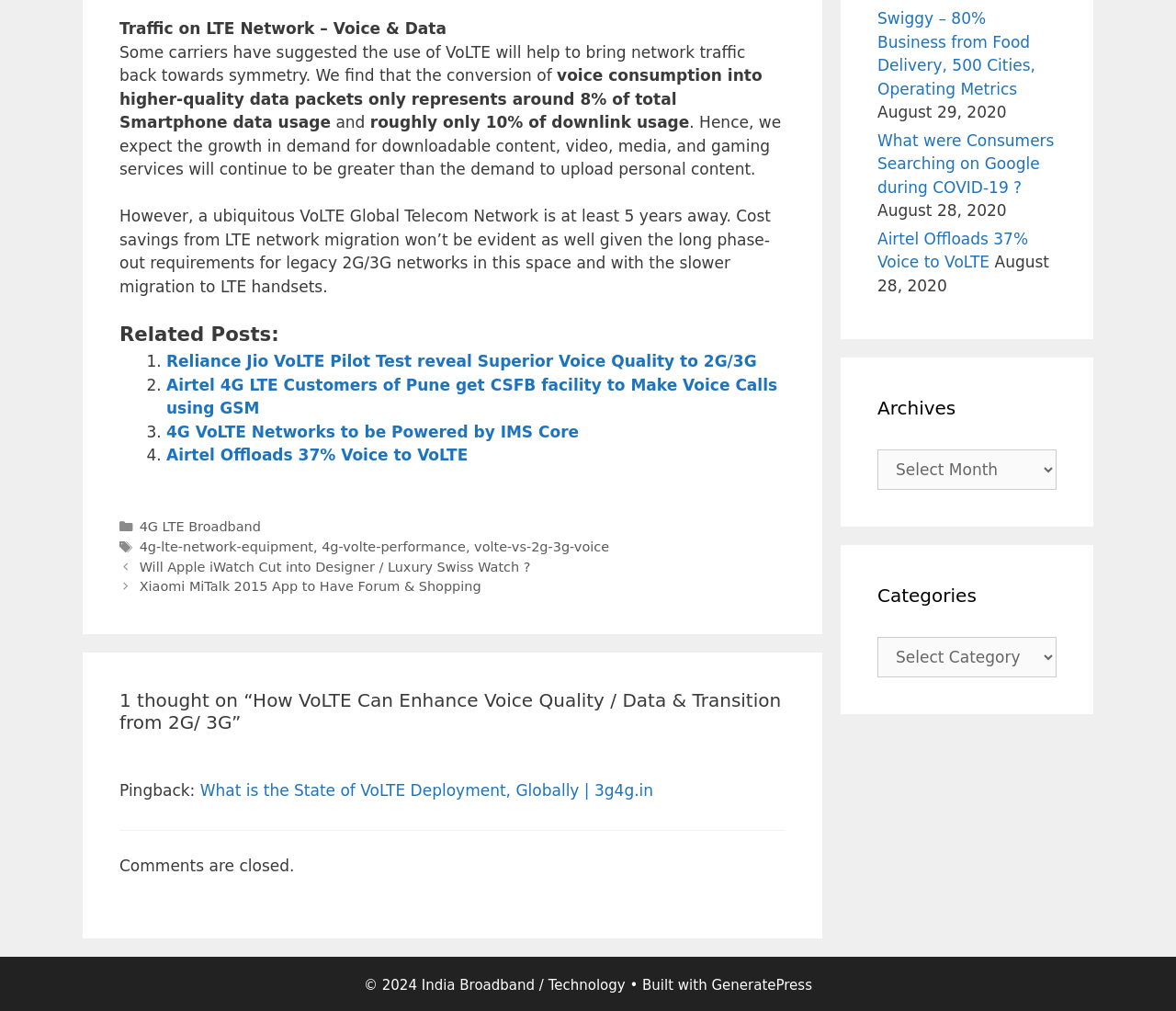Please mark the bounding box coordinates of the area that should be clicked to carry out the instruction: "Click on 'Airtel Offloads 37% Voice to VoLTE'".

[0.141, 0.441, 0.398, 0.459]